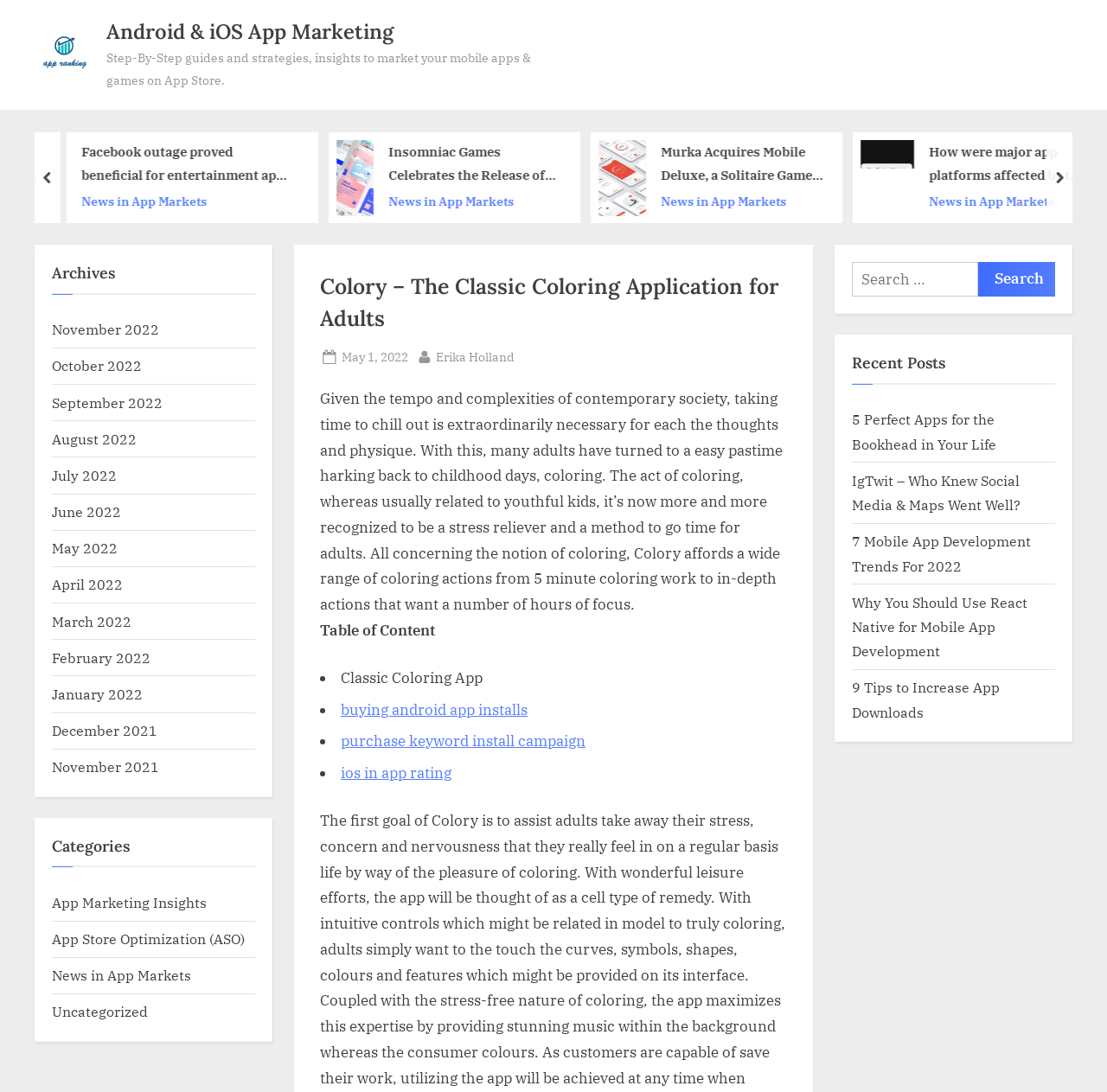Kindly determine the bounding box coordinates of the area that needs to be clicked to fulfill this instruction: "View the 'Archives' section".

[0.047, 0.24, 0.23, 0.27]